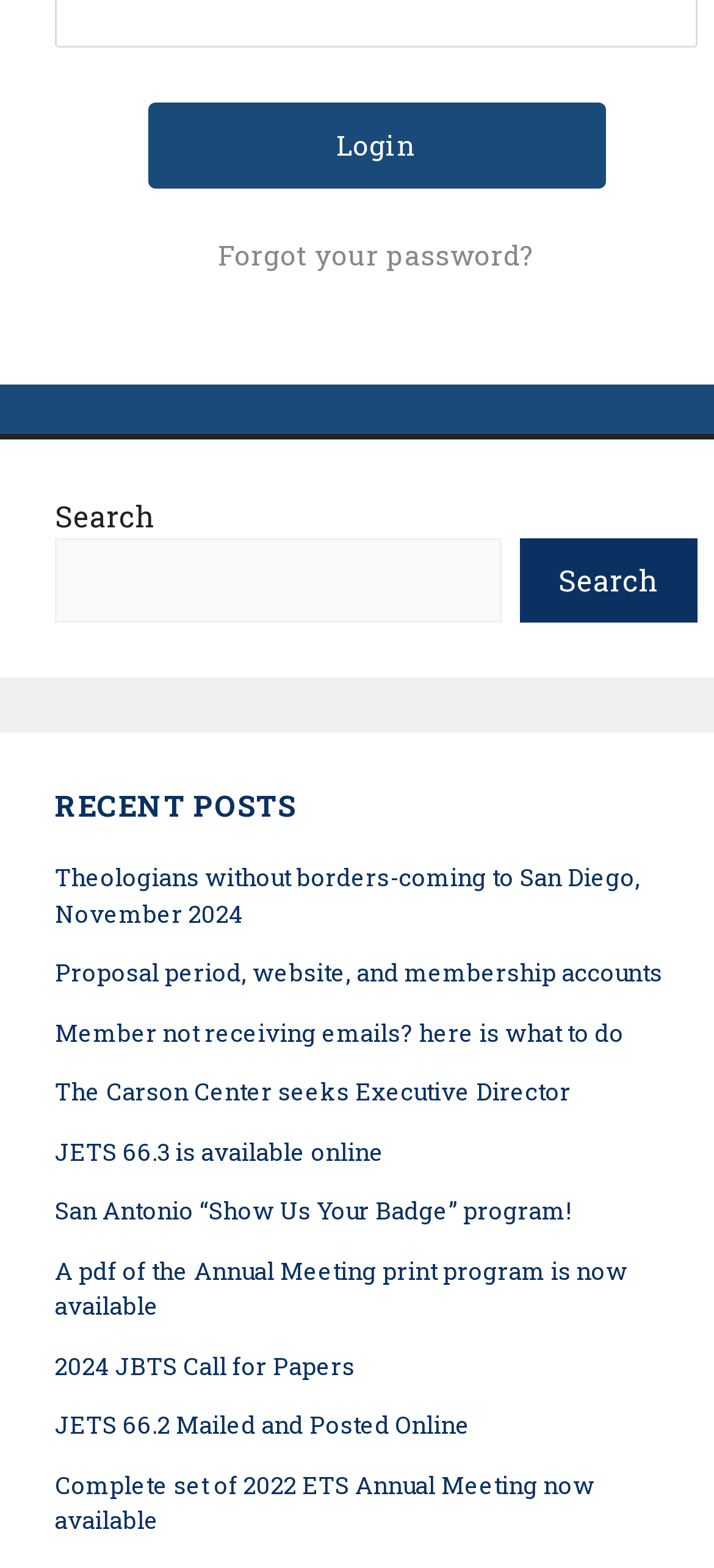Given the description "2024 JBTS Call for Papers", determine the bounding box of the corresponding UI element.

[0.077, 0.86, 0.497, 0.881]